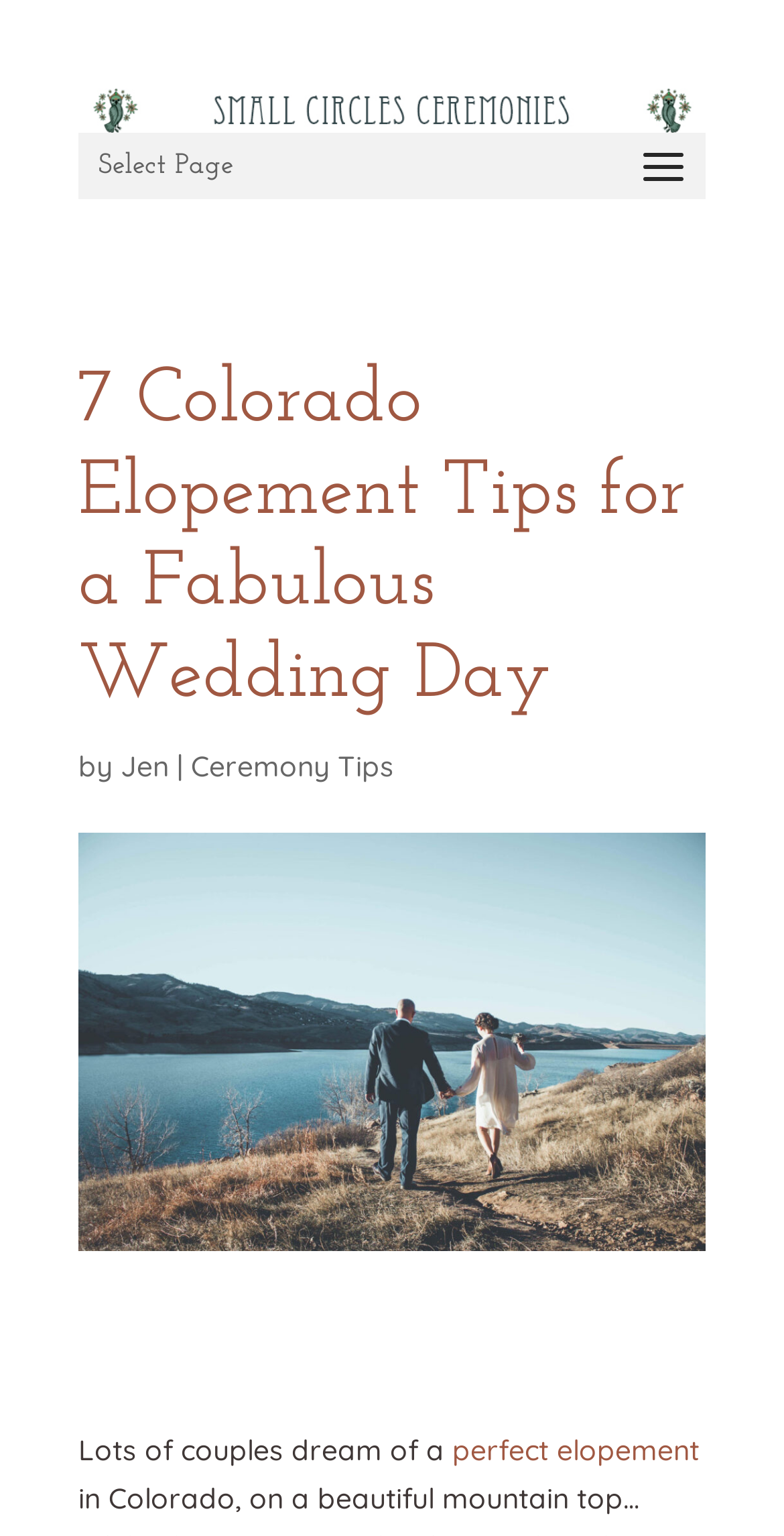Give a detailed account of the webpage.

The webpage appears to be a blog post or article about Colorado elopement tips for a fabulous wedding day. At the top of the page, there is a link to "Small Circles Ceremonies" accompanied by an image with the same name, taking up most of the width of the page. Below this, there is a static text element "Select Page" positioned near the left edge of the page.

The main content of the page is headed by a prominent heading "7 Colorado Elopement Tips for a Fabulous Wedding Day", which spans almost the entire width of the page. Below this heading, there is a byline crediting the author, "Jen", with a link to "Ceremony Tips" adjacent to it.

Further down the page, there is a large image related to "Colorado Elopement Tips", taking up most of the page's width. Below this image, there is a block of text that starts with "Lots of couples dream of a" and contains a link to "perfect elopement" within the sentence.